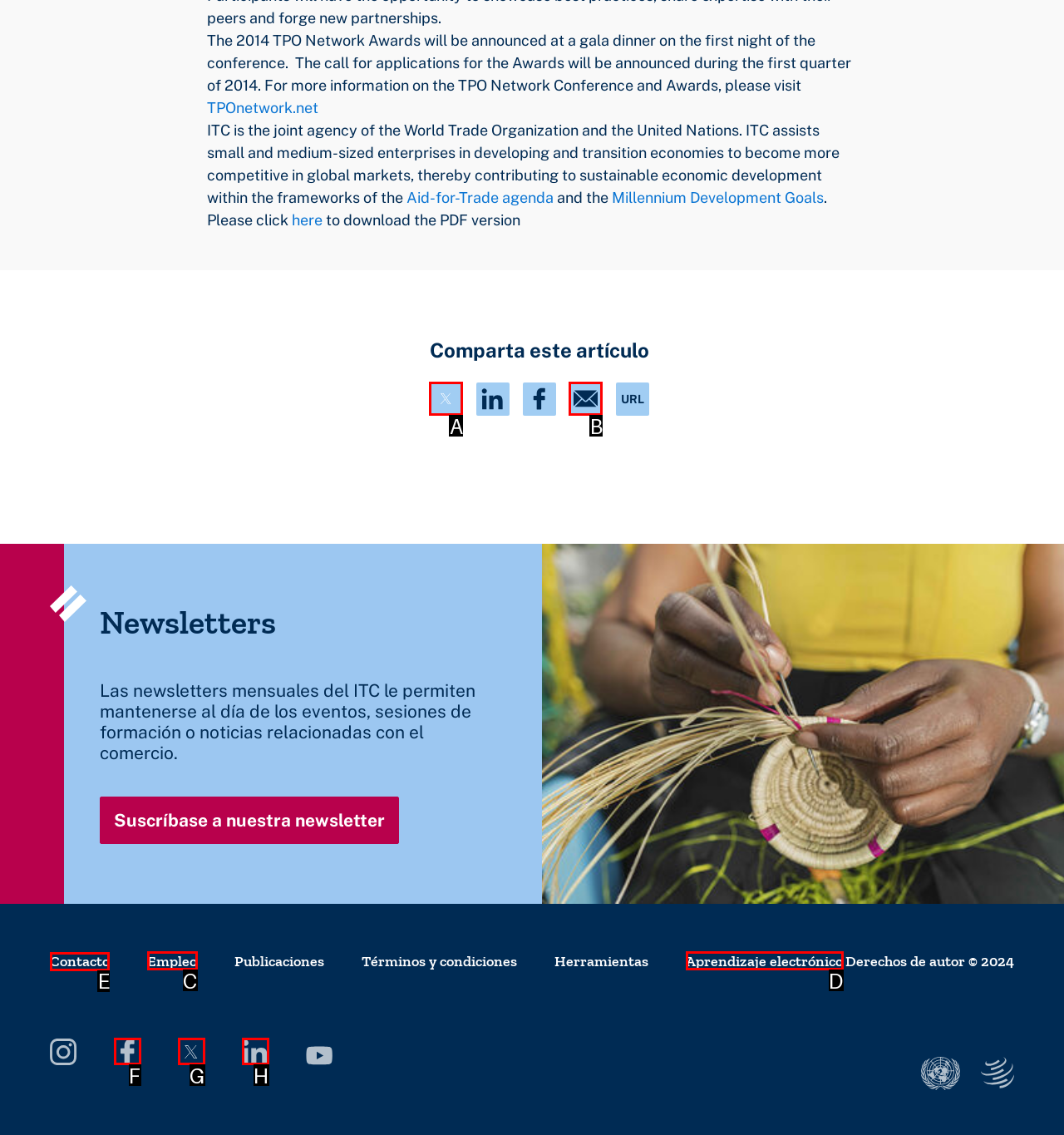Determine which element should be clicked for this task: Contact us
Answer with the letter of the selected option.

E